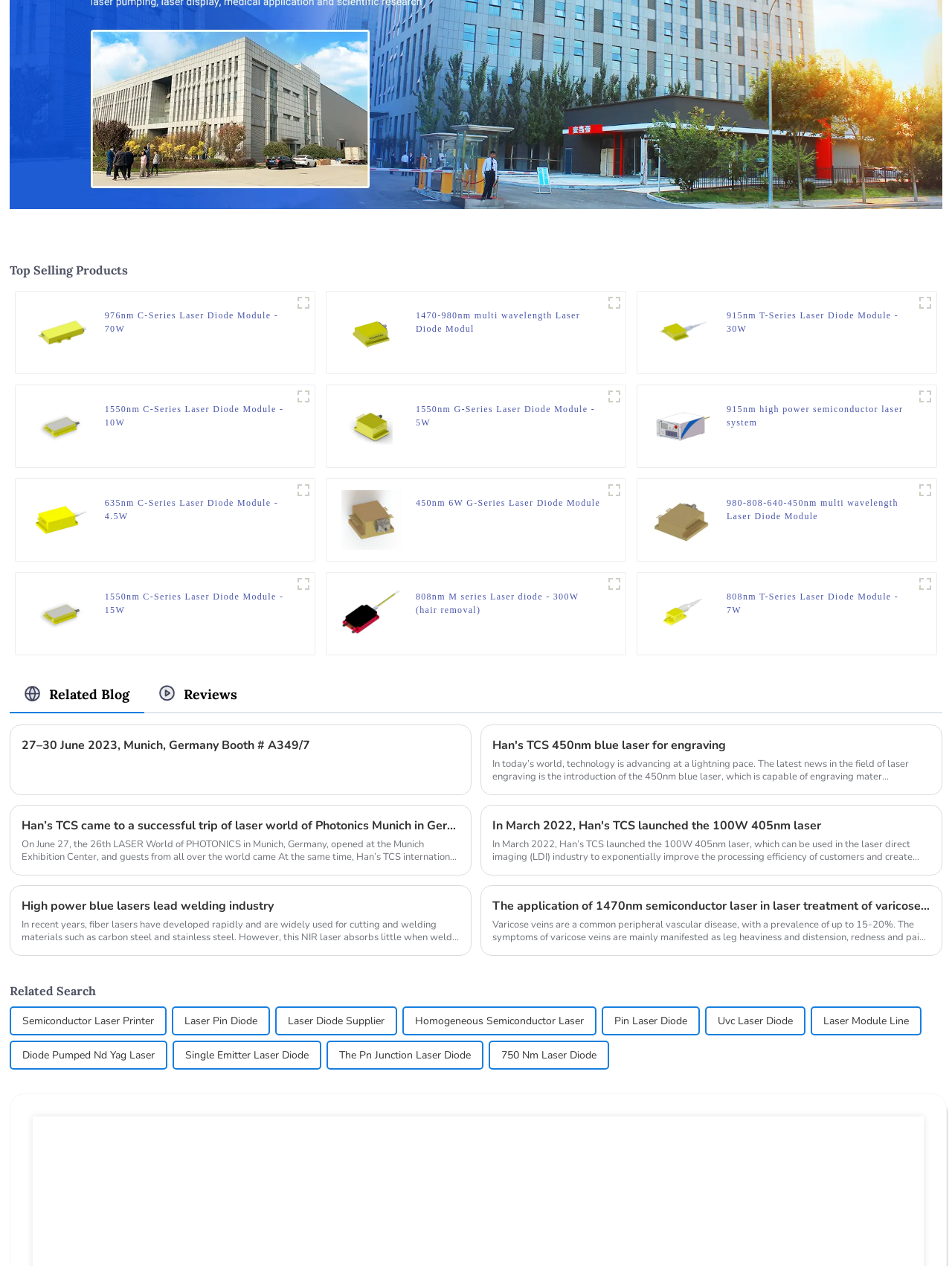Give a concise answer using one word or a phrase to the following question:
What is the bounding box coordinate of the region describing the product '915nm high power semiconductor laser system'?

[0.763, 0.313, 0.96, 0.36]